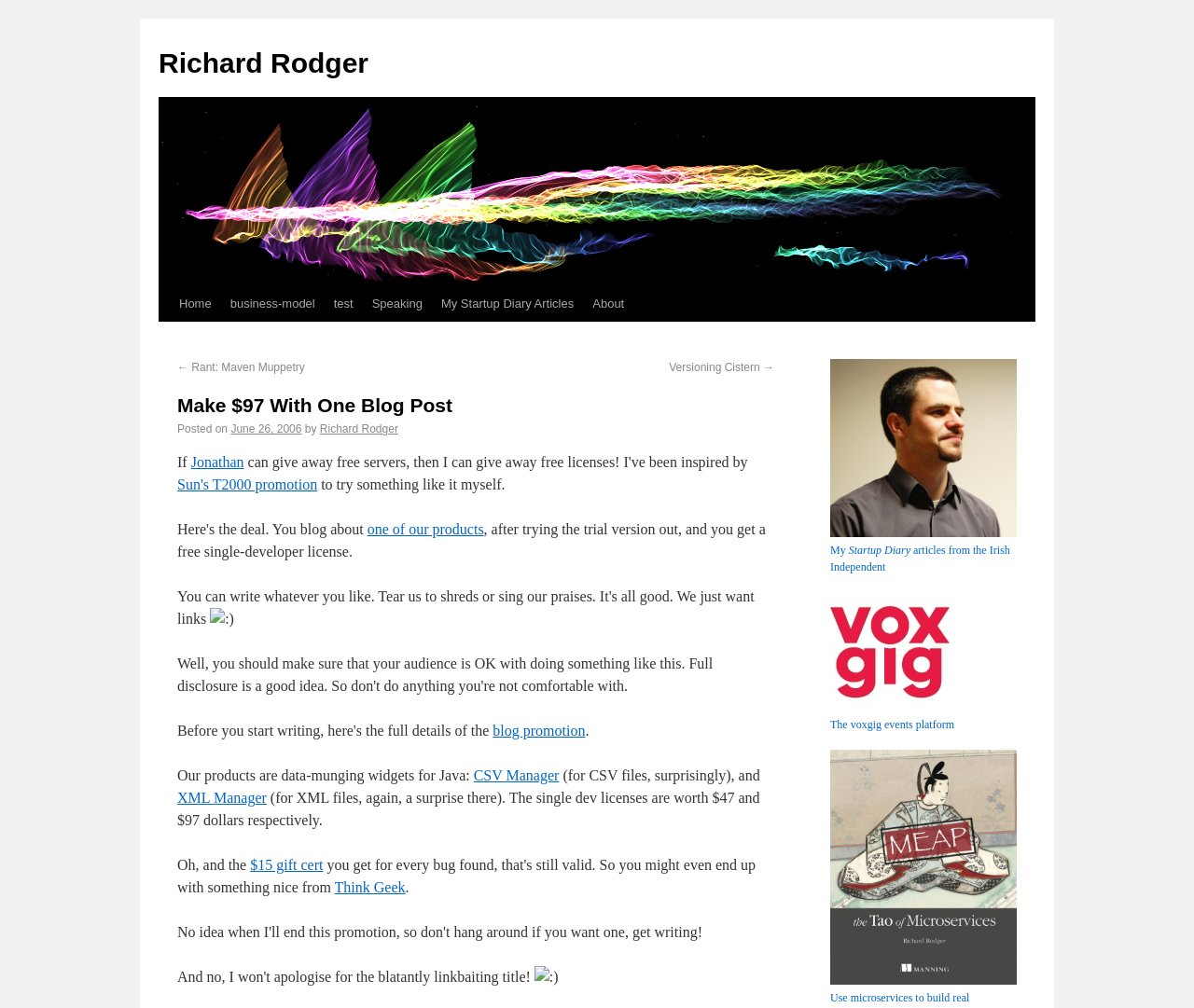Determine the bounding box for the described UI element: "Home".

[0.142, 0.284, 0.185, 0.319]